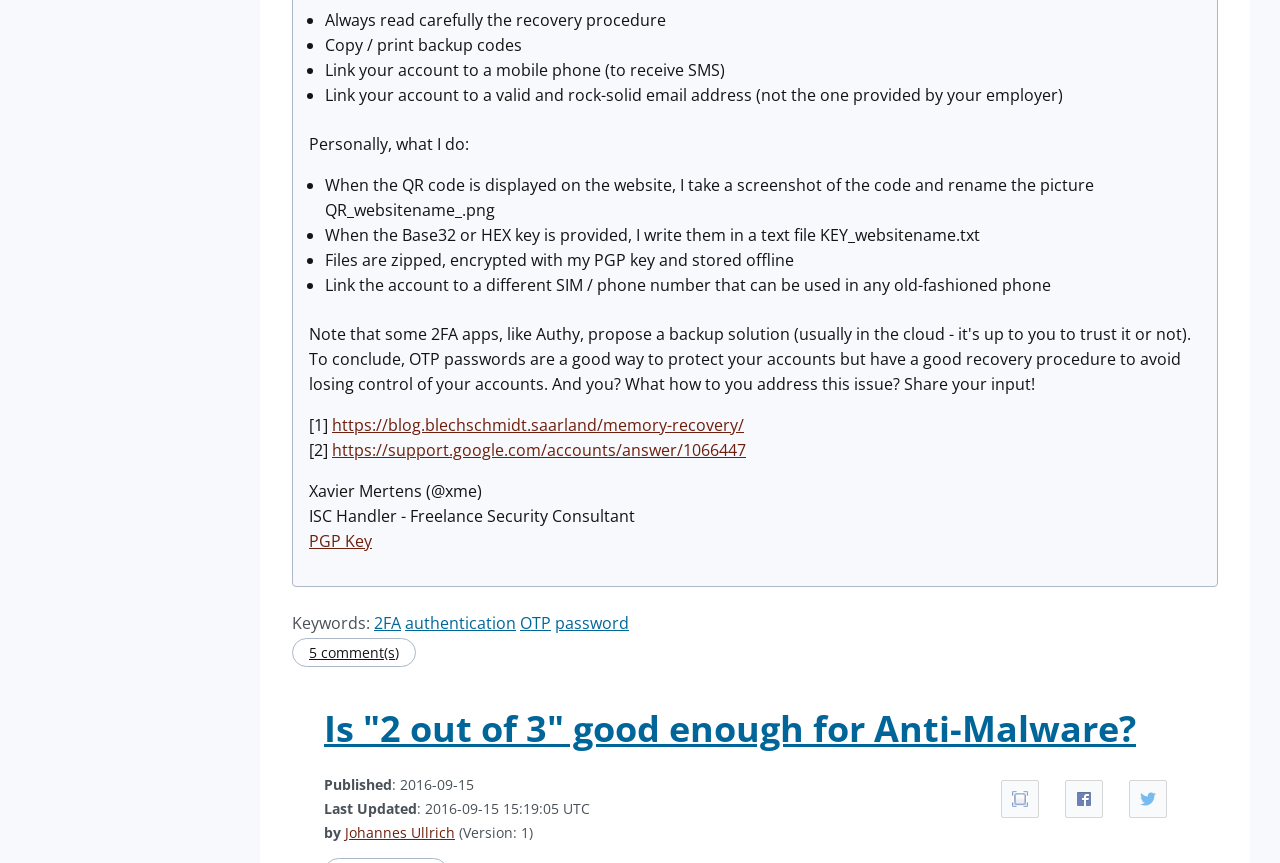Pinpoint the bounding box coordinates of the element that must be clicked to accomplish the following instruction: "Share the article on Twitter". The coordinates should be in the format of four float numbers between 0 and 1, i.e., [left, top, right, bottom].

[0.882, 0.904, 0.912, 0.948]